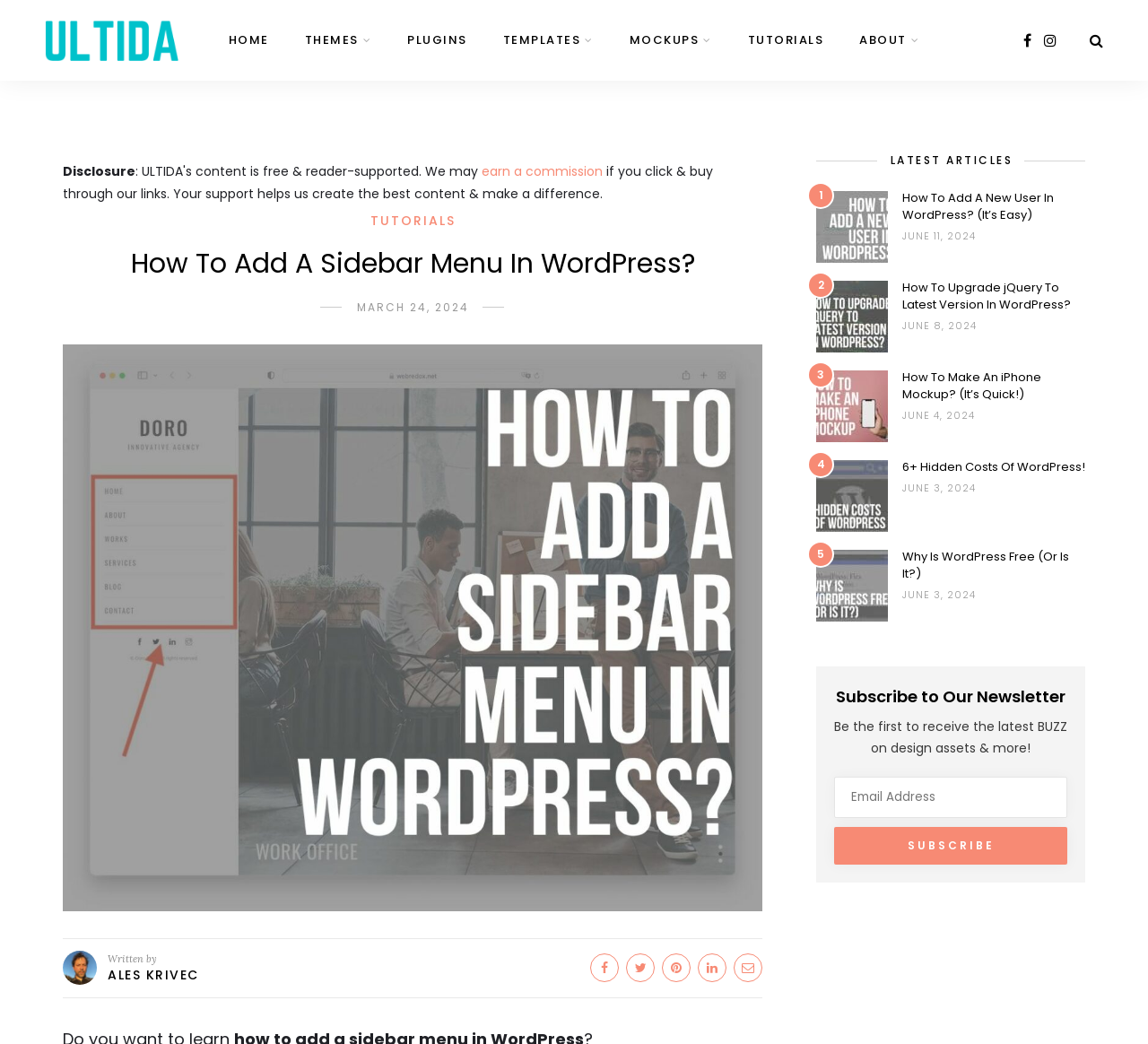Please identify the bounding box coordinates of the element on the webpage that should be clicked to follow this instruction: "Subscribe to the newsletter". The bounding box coordinates should be given as four float numbers between 0 and 1, formatted as [left, top, right, bottom].

[0.727, 0.792, 0.93, 0.828]